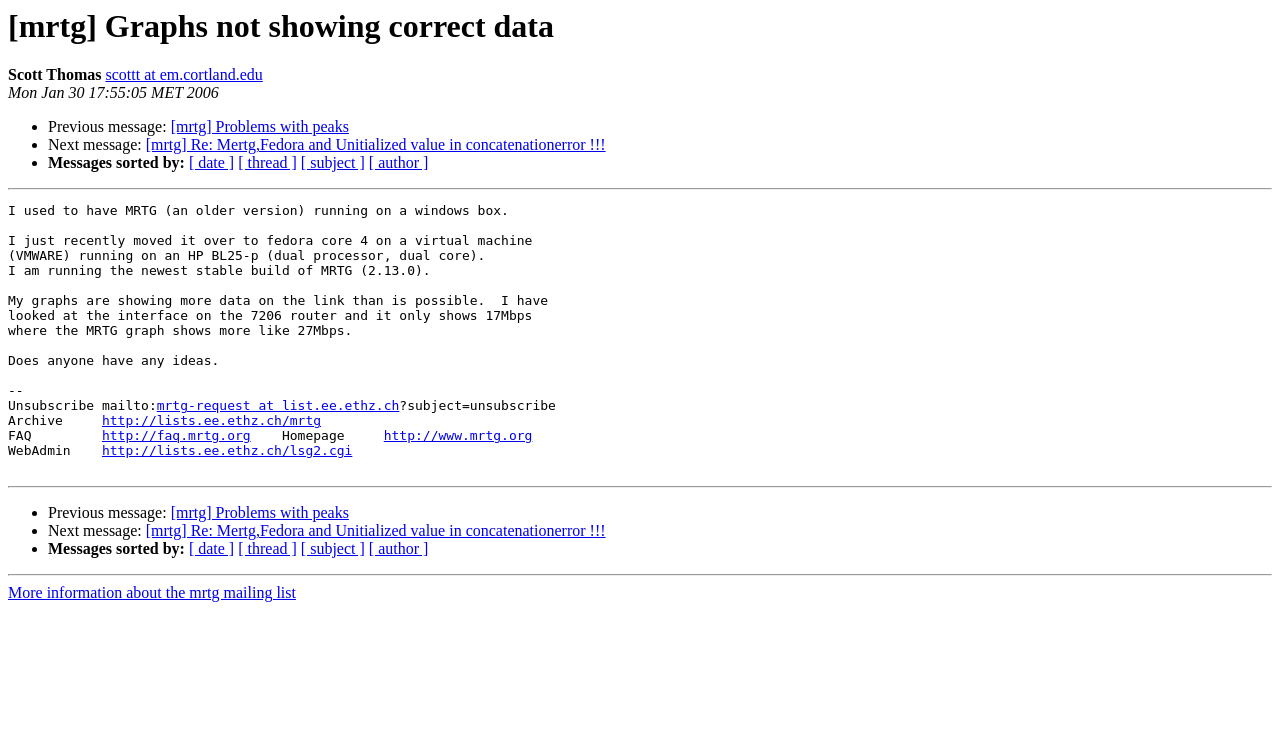Please find and report the primary heading text from the webpage.

[mrtg] Graphs not showing correct data